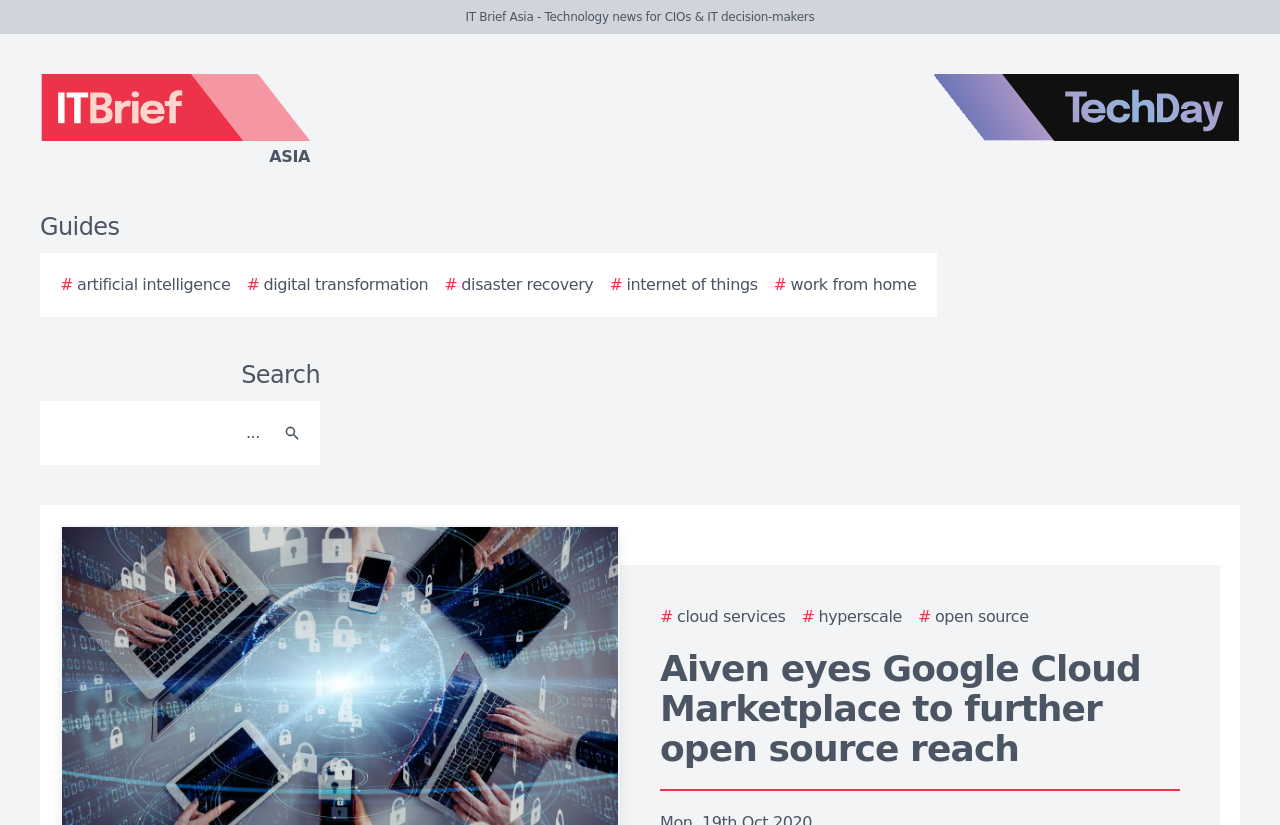Please determine the bounding box coordinates of the clickable area required to carry out the following instruction: "Read the article about Aiven". The coordinates must be four float numbers between 0 and 1, represented as [left, top, right, bottom].

[0.516, 0.787, 0.922, 0.932]